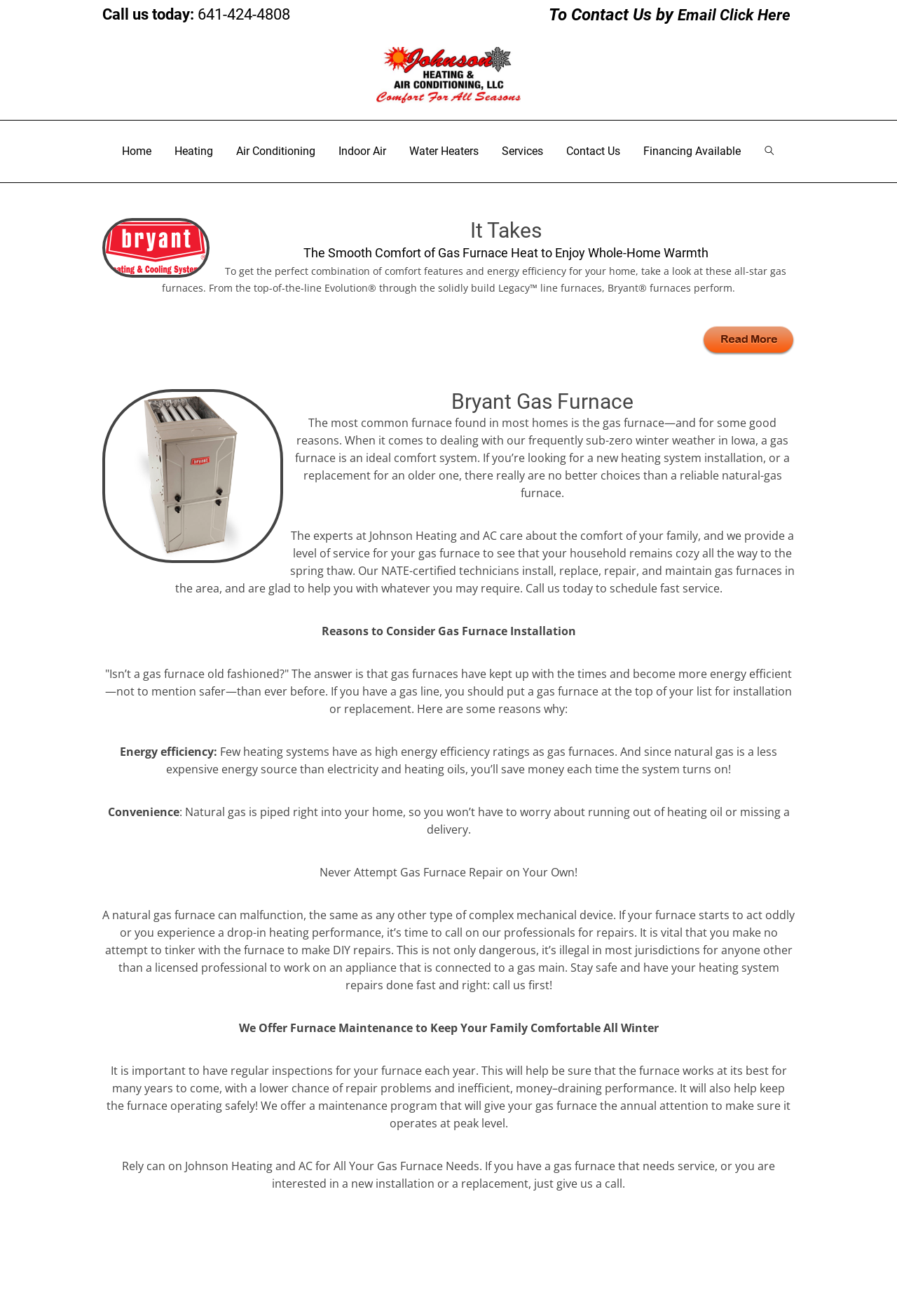Provide a comprehensive caption for the webpage.

The webpage is about Johnson Heating & AC LLC, a company that provides heating and air conditioning services. At the top of the page, there is a header section with the company's logo and a navigation menu with links to different sections of the website, including "Home", "Heating", "Air Conditioning", "Indoor Air", "Water Heaters", "Services", "Contact Us", and "Financing Available".

Below the header section, there is a call-to-action section with a phone number and an email link, encouraging visitors to contact the company. Next to this section, there is an image.

The main content of the page is divided into several sections. The first section has a heading "It Takes" and a subheading "The Smooth Comfort of Gas Furnace Heat to Enjoy Whole-Home Warmth". This section describes the benefits of gas furnaces and how they can provide comfort and energy efficiency for homes.

The next section has a heading "Bryant Gas Furnace" and describes the features and benefits of Bryant gas furnaces. This section also includes an image.

The following sections provide more information about gas furnaces, including their energy efficiency, convenience, and safety features. There is also a section that warns against attempting DIY repairs on gas furnaces and encourages visitors to contact the company for professional repairs.

The page also includes a section on furnace maintenance, emphasizing the importance of regular inspections to ensure the furnace works efficiently and safely. Finally, there is a call-to-action section encouraging visitors to contact Johnson Heating and AC for all their gas furnace needs.